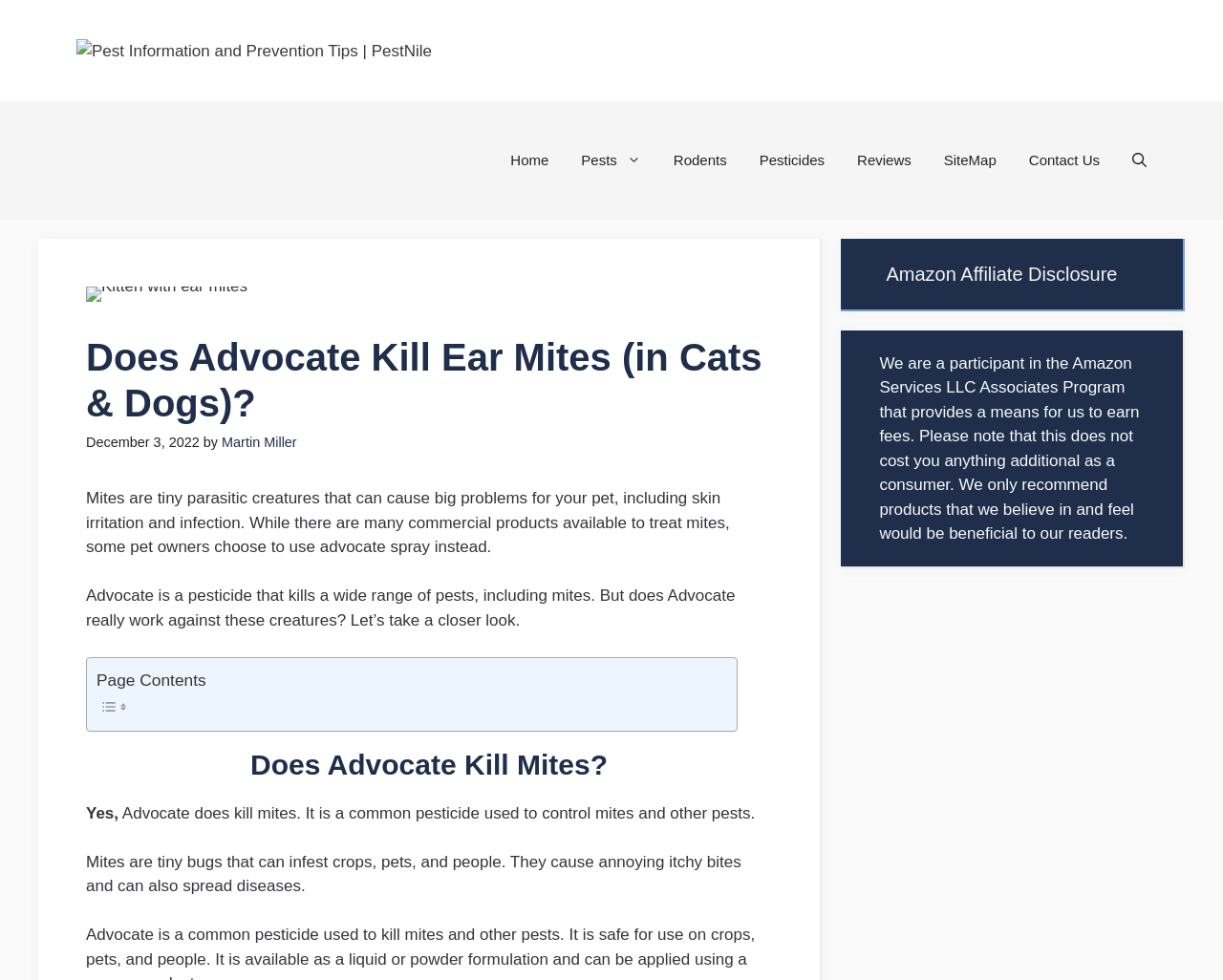Please study the image and answer the question comprehensively:
What is the name of the pesticide mentioned?

The webpage mentions Advocate as a pesticide that kills a wide range of pests, including mites, and discusses its effectiveness in treating mite infestations.